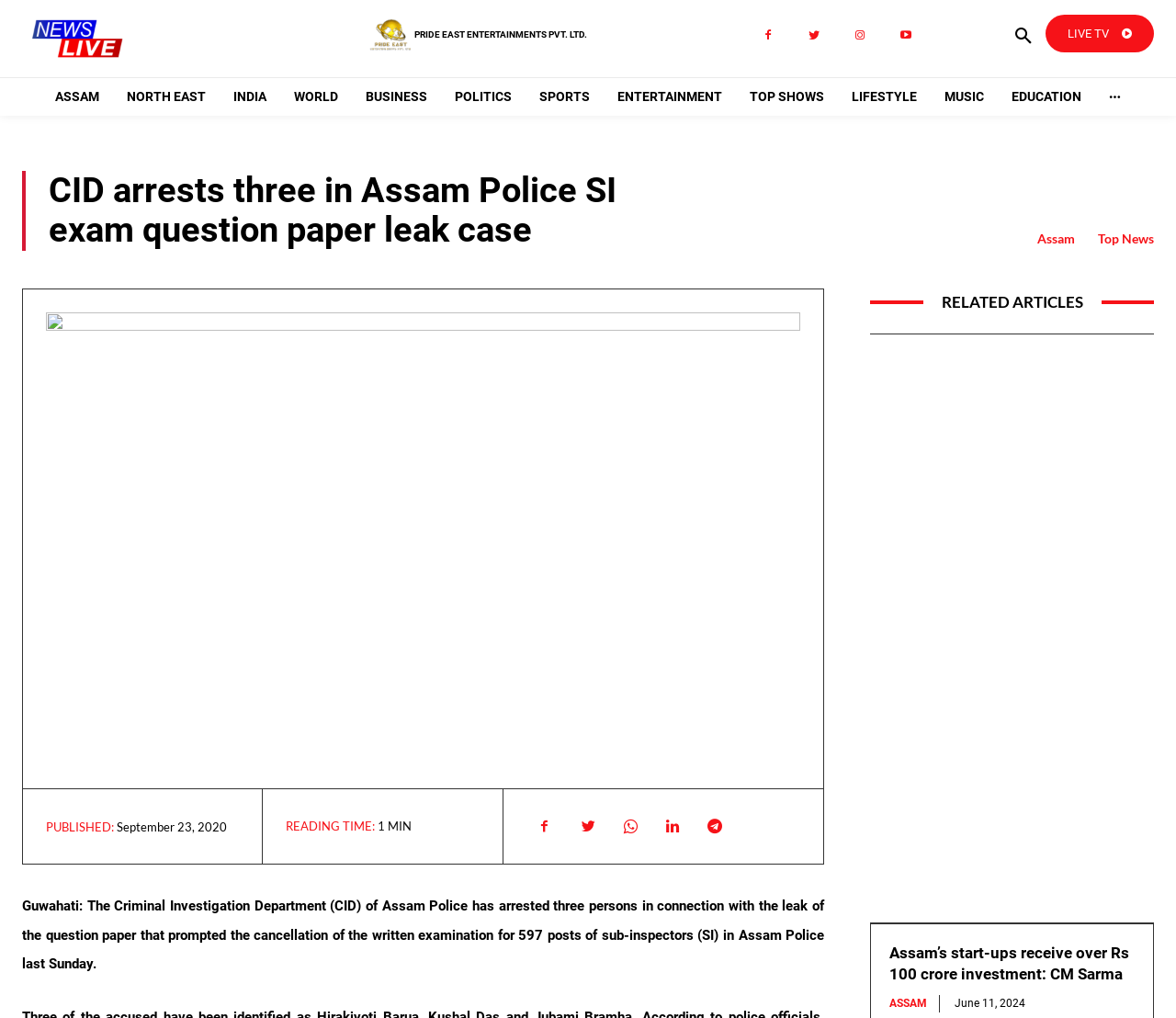How many posts of sub-inspectors were cancelled?
Using the information from the image, give a concise answer in one word or a short phrase.

597